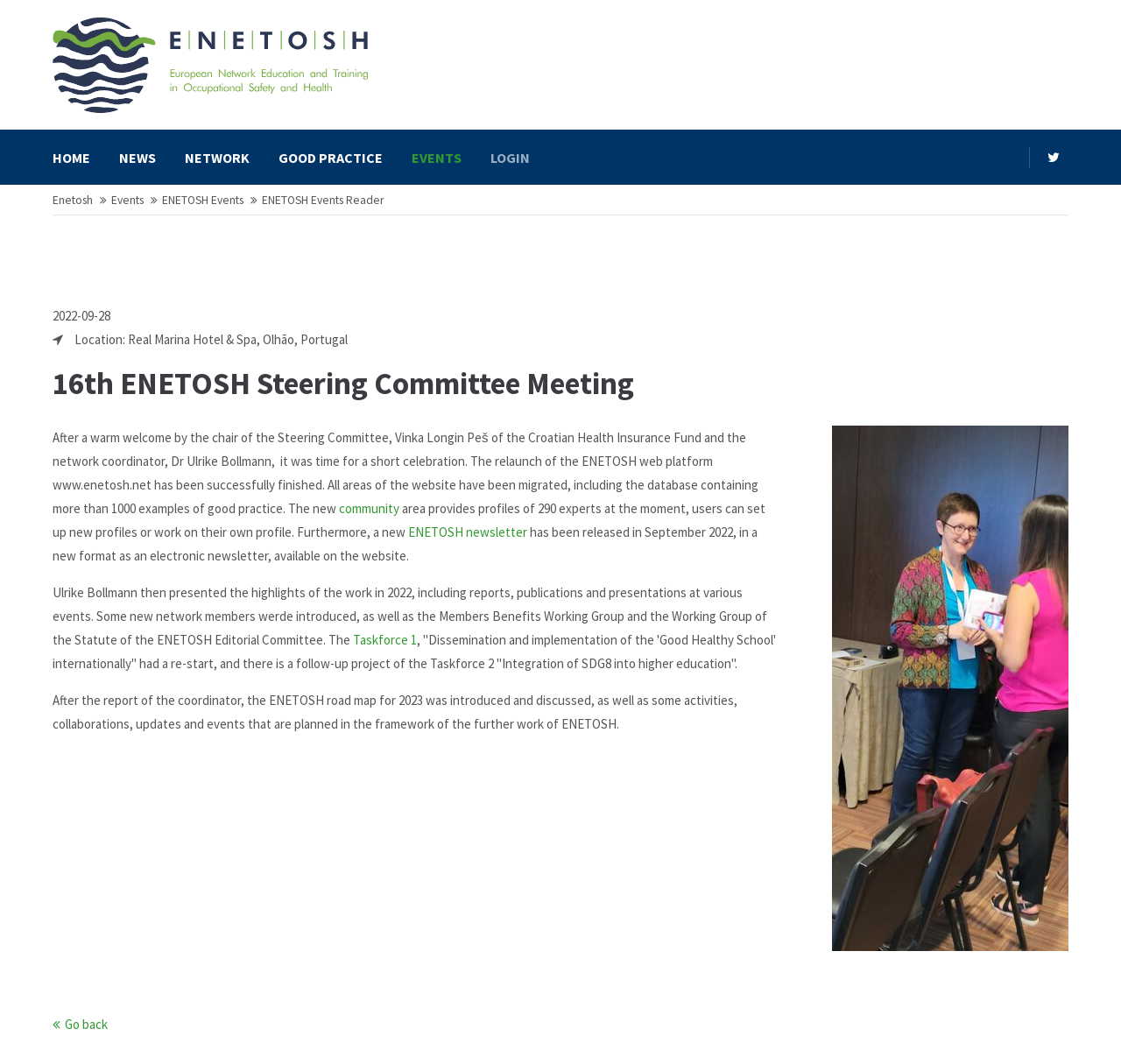What is the name of the network coordinator?
Look at the webpage screenshot and answer the question with a detailed explanation.

I found the coordinator's name by reading the text that mentions 'the network coordinator, Dr Ulrike Bollmann' which is located at the coordinates [0.047, 0.403, 0.677, 0.486]. This text is likely to be mentioning the network coordinator.